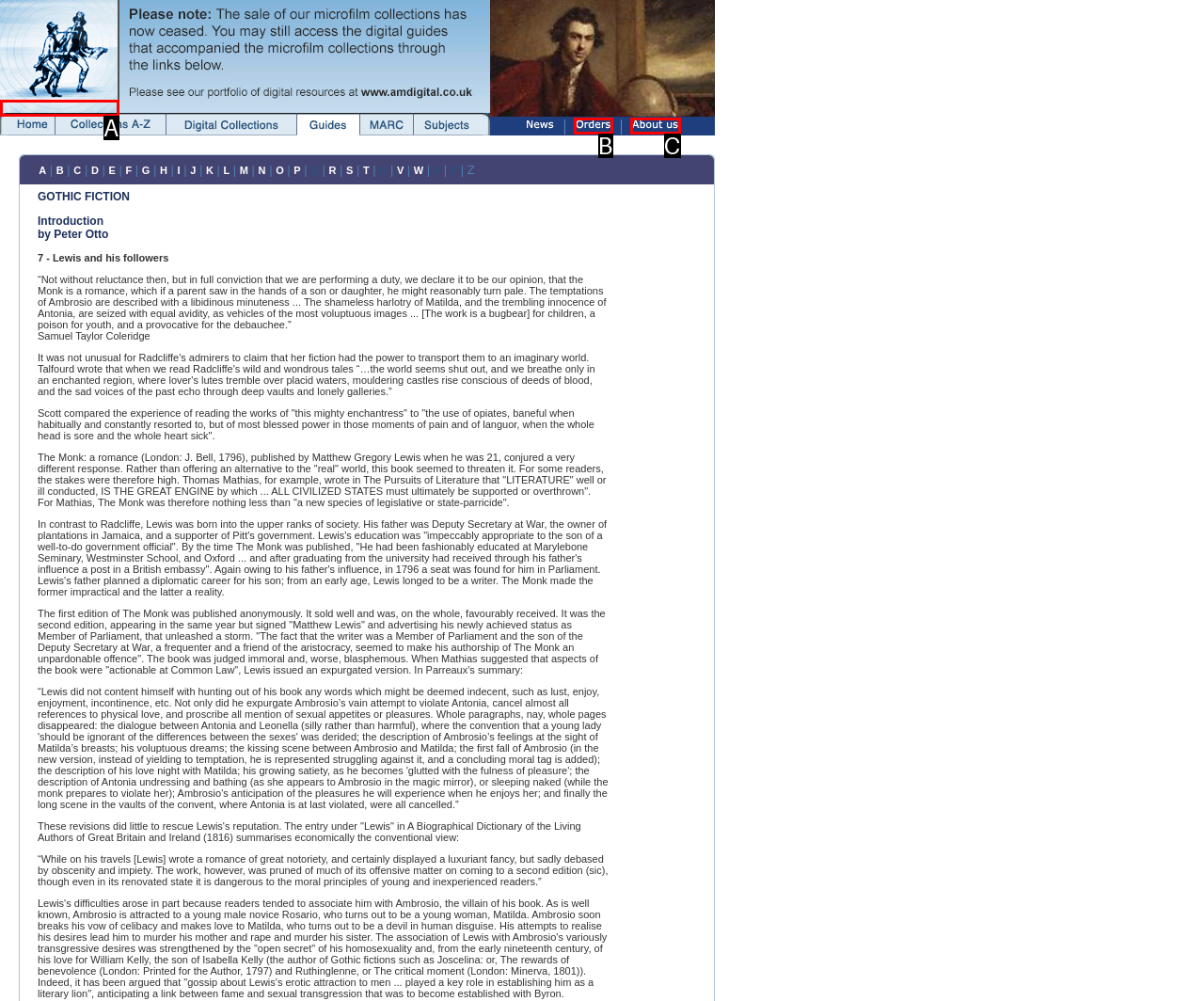From the choices given, find the HTML element that matches this description: alt="*". Answer with the letter of the selected option directly.

A